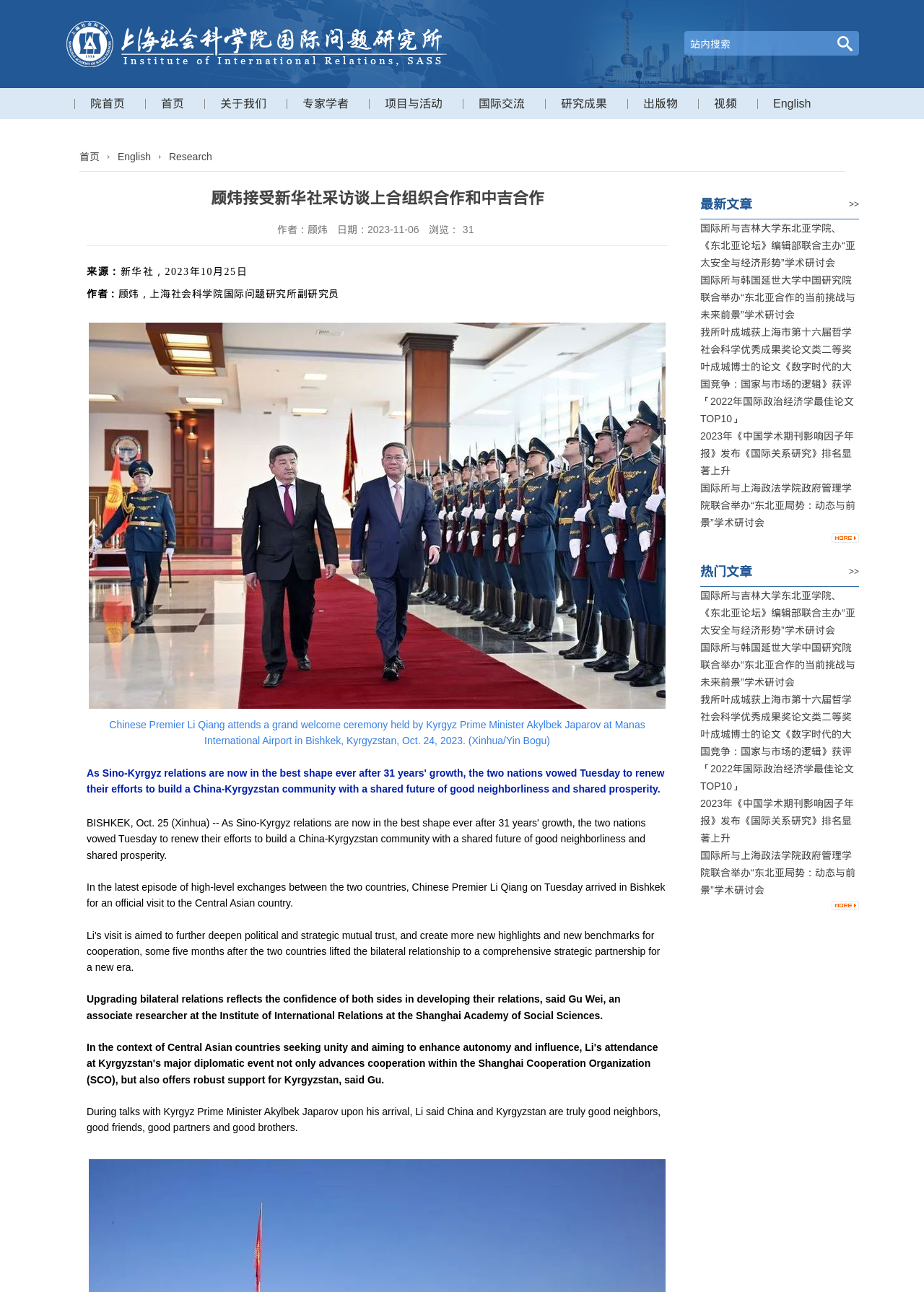Provide a brief response to the question below using one word or phrase:
What is the source of the article?

新华社